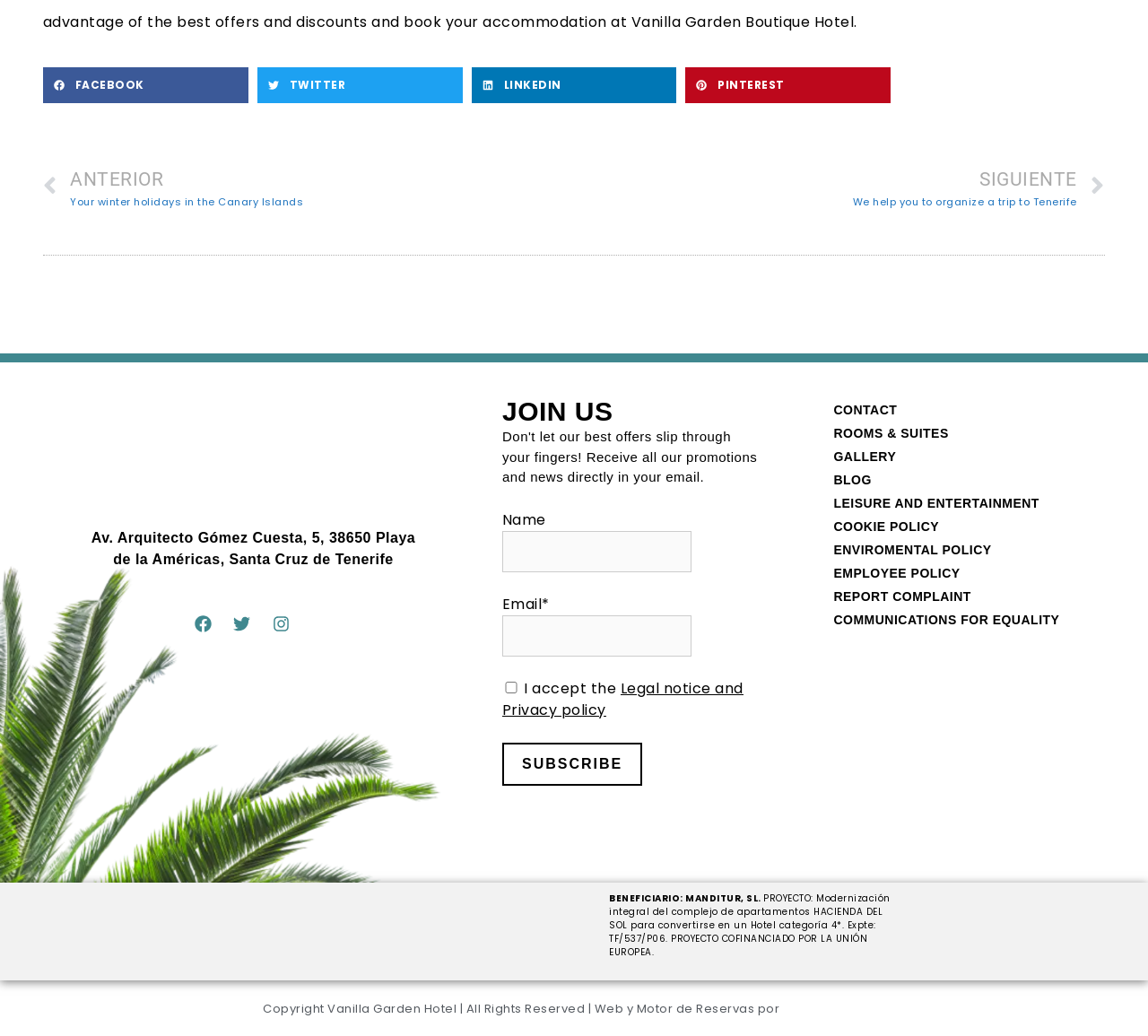Examine the image carefully and respond to the question with a detailed answer: 
What is the purpose of the 'JOIN US' section?

The 'JOIN US' section contains text fields for 'Name' and 'Email', a checkbox, and a 'SUBSCRIBE' button, indicating that users can subscribe to a newsletter or join a mailing list.